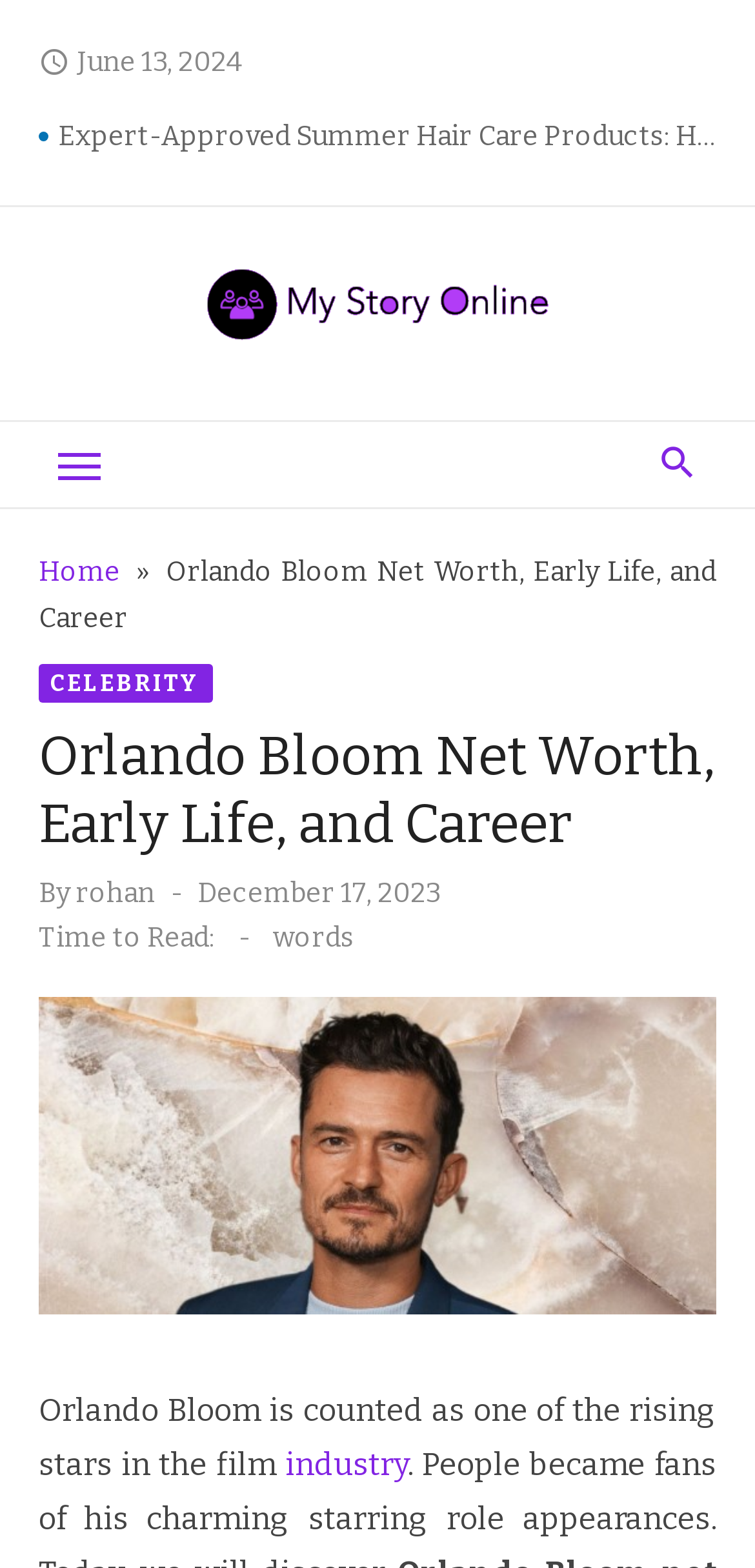Provide a thorough description of the webpage's content and layout.

The webpage is about Orlando Bloom's net worth, early life, and career. At the top, there is a small clock icon with the text "access_time" and a date "June 13, 2024" next to it. Below this, there are several links to other articles, including "Expert-Approved Summer Hair Care Products", "Navigating Car Window Tinting", and "Jerry Buss Net Worth, Early Life, Career", among others. These links are aligned vertically and take up most of the left side of the page.

On the top right, there is a menu button labeled "Menu" and a mobile menu navigation button. When the mobile menu is opened, it displays a header with links to "Home", "CELEBRITY", and other categories. Below this, there is a heading that repeats the title "Orlando Bloom Net Worth, Early Life, and Career". The author's name "rohan" is mentioned, along with the posting date "December 17, 2023" and the time it takes to read the article.

Below the header, there is a large image related to Orlando Bloom's net worth. Underneath the image, there is a paragraph of text that starts with "Orlando Bloom is counted as one of the rising stars in the film industry". There is also a link to the word "industry" within the paragraph.